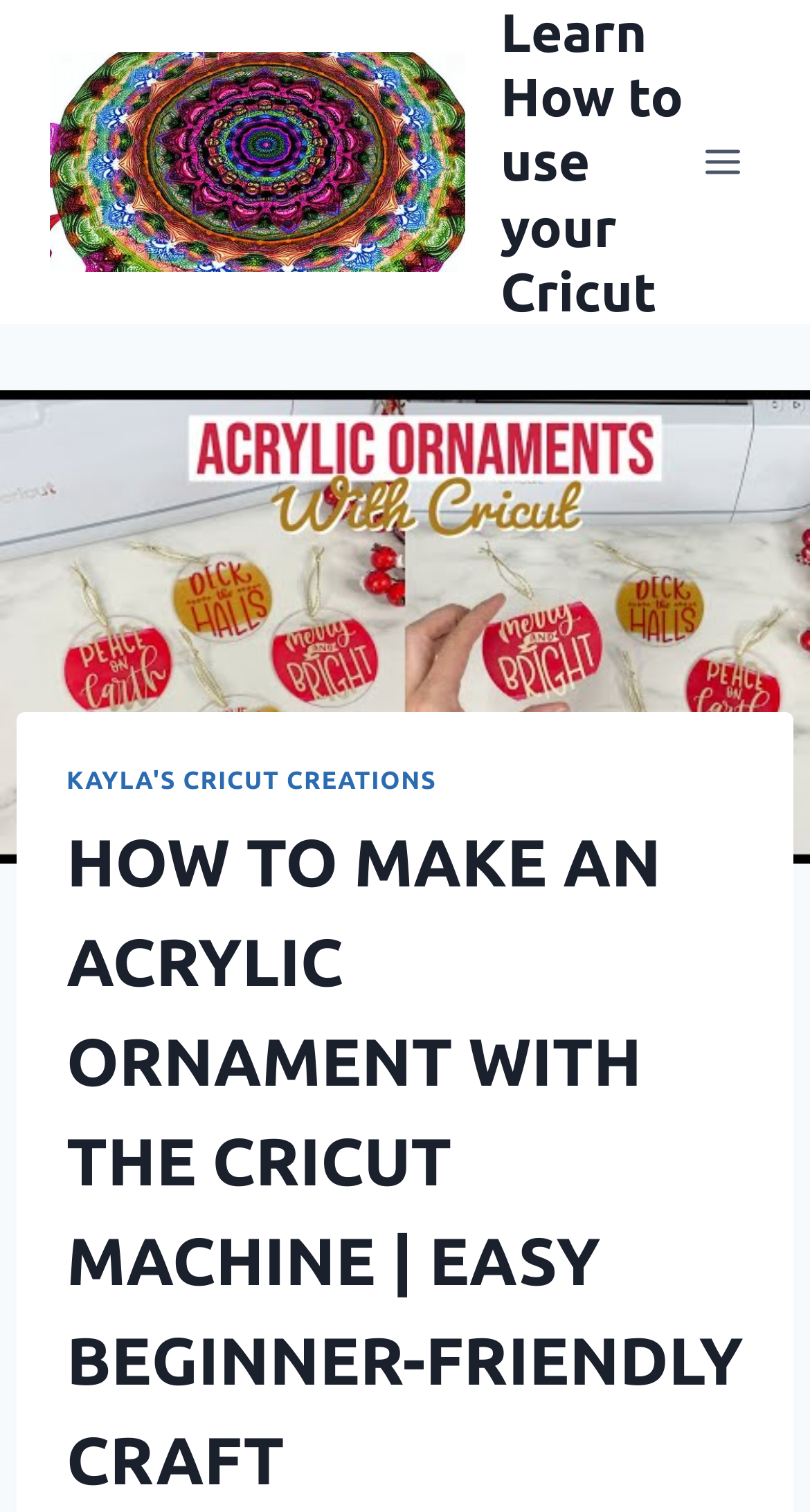Return the bounding box coordinates of the UI element that corresponds to this description: "G to L". The coordinates must be given as four float numbers in the range of 0 and 1, [left, top, right, bottom].

None